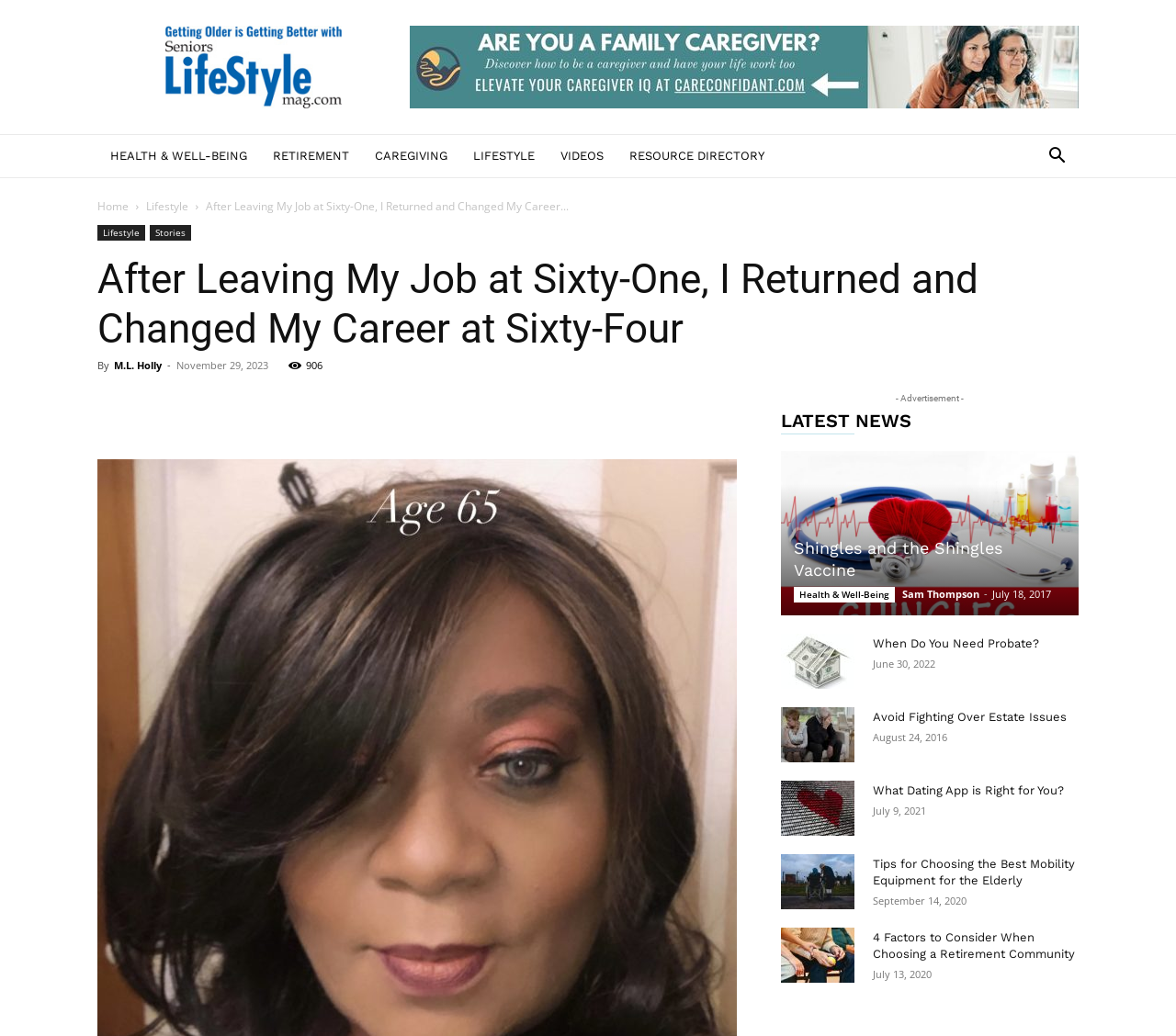How many categories are listed in the top navigation?
Please elaborate on the answer to the question with detailed information.

I counted the number of links in the top navigation, which are 'HEALTH & WELL-BEING', 'RETIREMENT', 'CAREGIVING', 'LIFESTYLE', 'VIDEOS', and 'RESOURCE DIRECTORY', and found that there are 6 categories.